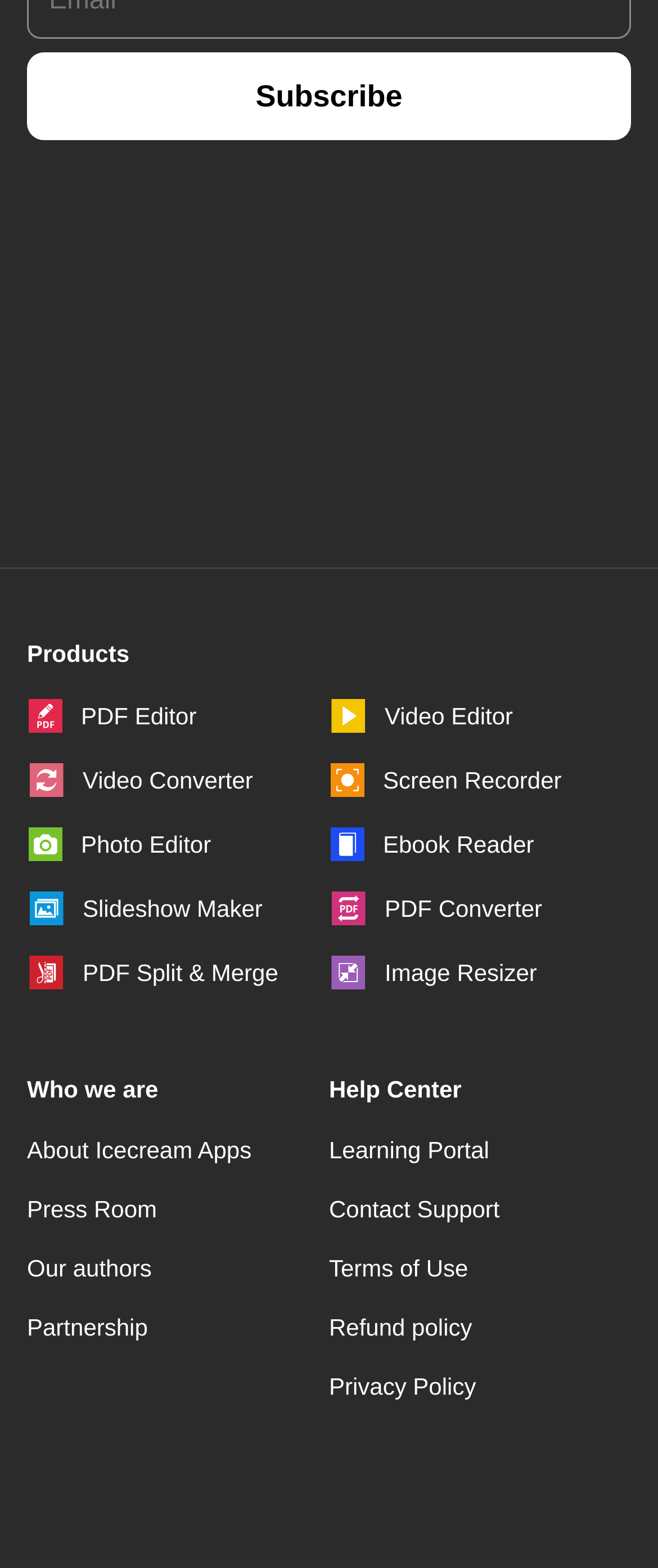Respond with a single word or phrase:
How many products are listed on the webpage?

9